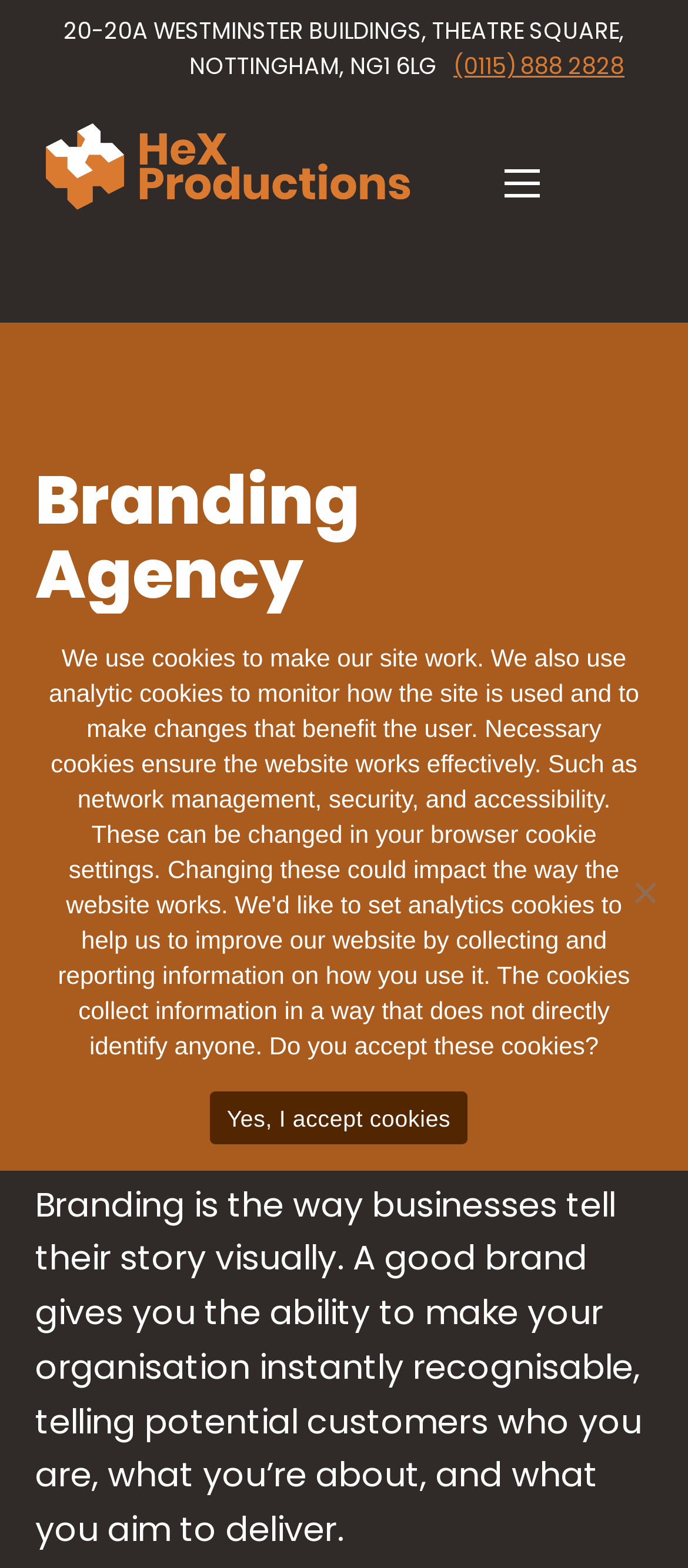What is the address of HeX Productions?
Using the information from the image, answer the question thoroughly.

I found the address by looking at the static text element at the top of the page, which contains the full address of HeX Productions.